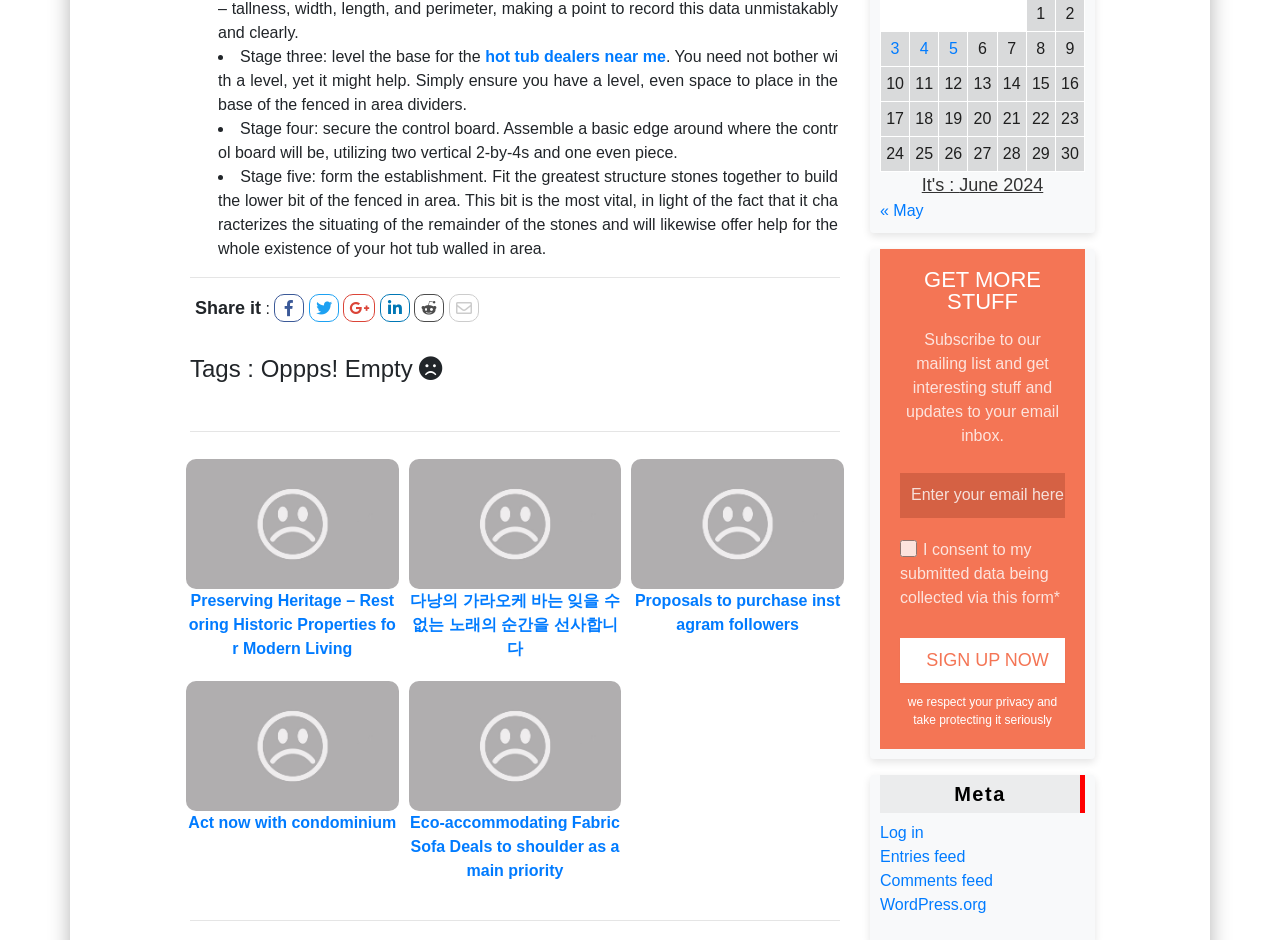What is the purpose of the 'GET MORE STUFF' section?
Answer the question with as much detail as possible.

The 'GET MORE STUFF' section is used to encourage users to subscribe to a mailing list, where they will receive interesting stuff and updates to their email inbox, and it requires the user to enter their email address and consent to data collection.